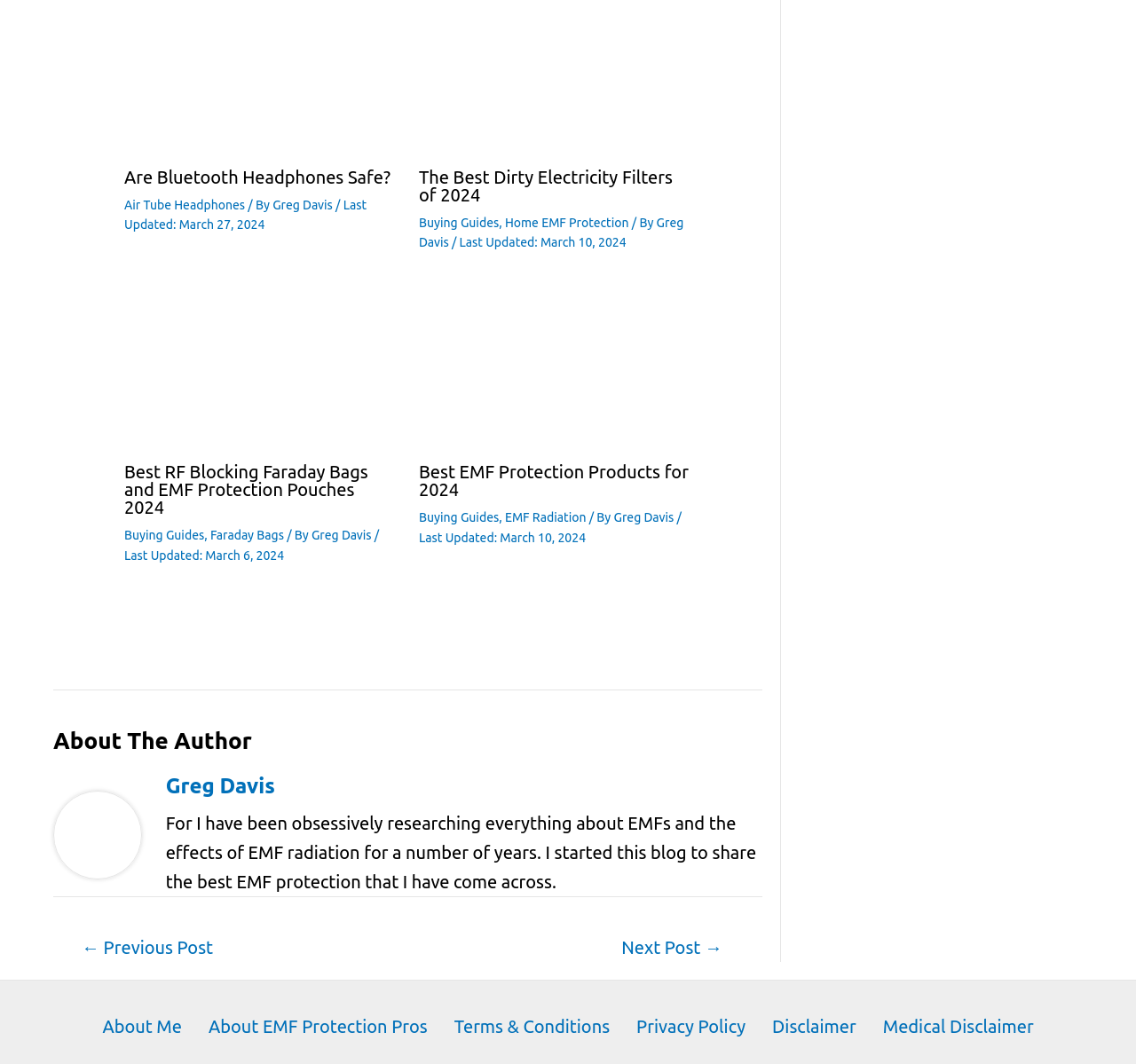Locate the bounding box coordinates of the clickable element to fulfill the following instruction: "Navigate to the next post". Provide the coordinates as four float numbers between 0 and 1 in the format [left, top, right, bottom].

[0.513, 0.882, 0.67, 0.899]